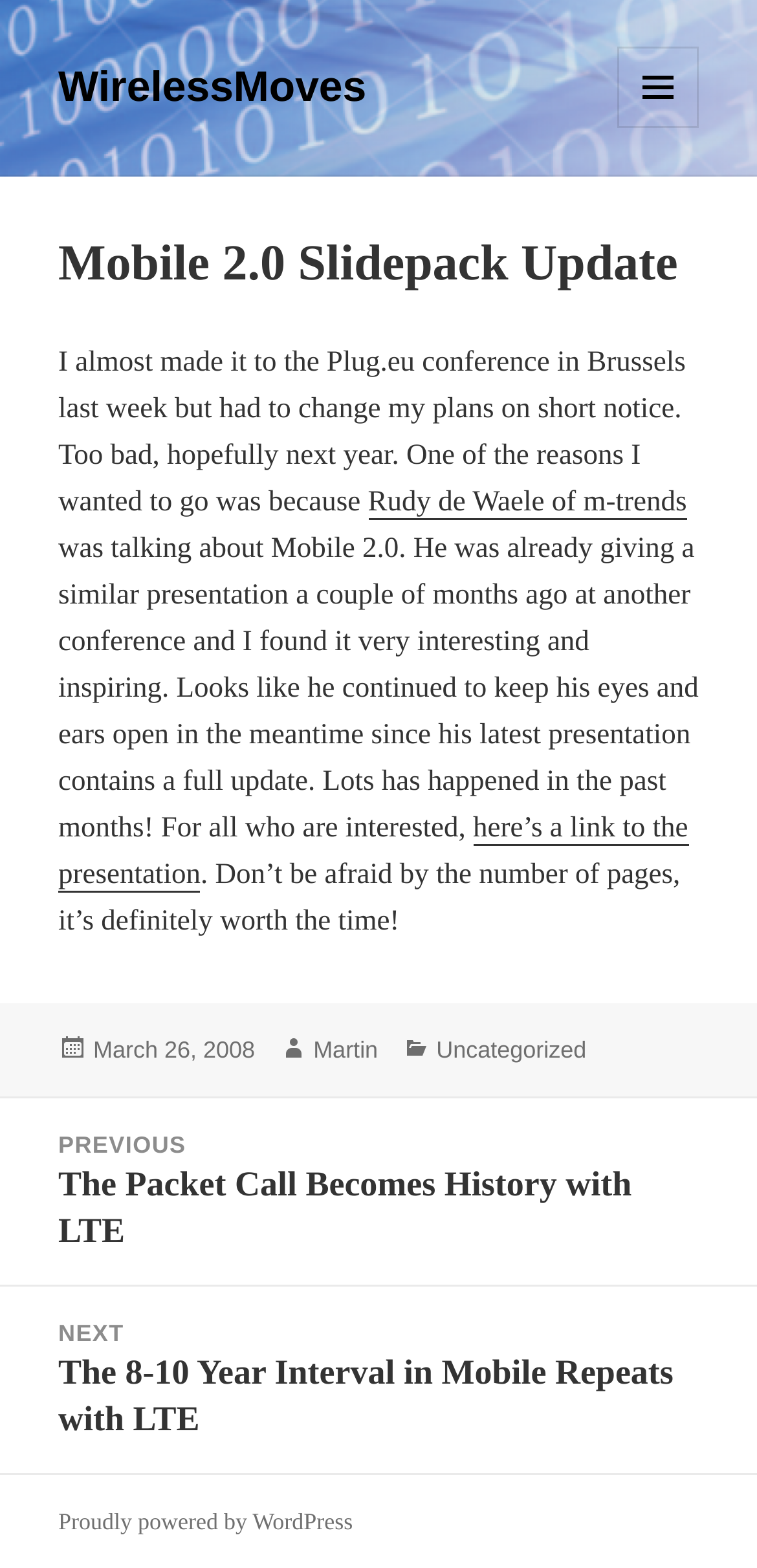Locate the bounding box coordinates of the UI element described by: "Uncategorized". The bounding box coordinates should consist of four float numbers between 0 and 1, i.e., [left, top, right, bottom].

[0.576, 0.661, 0.775, 0.679]